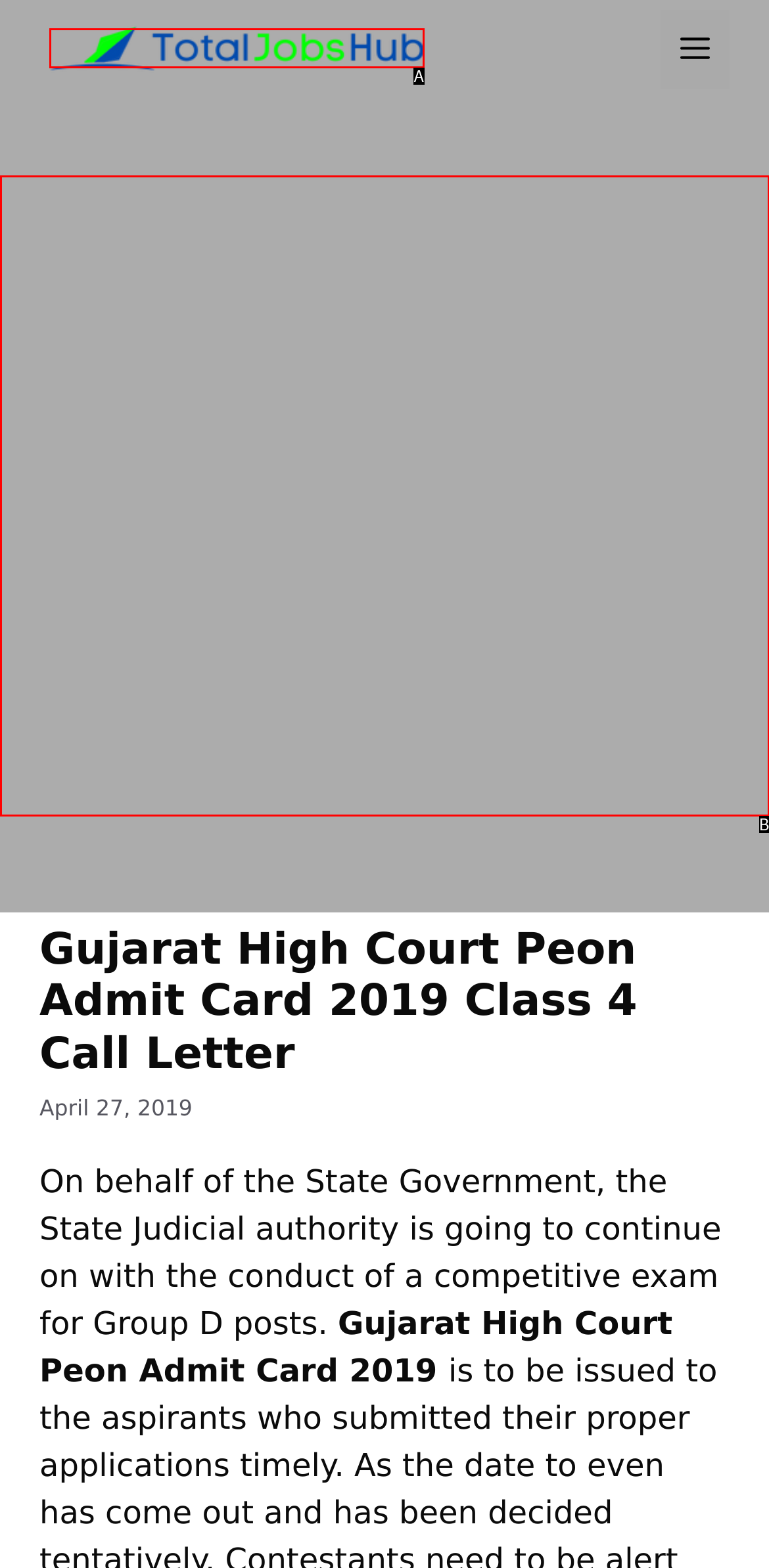Identify the matching UI element based on the description: aria-label="Advertisement" name="aswift_4" title="Advertisement"
Reply with the letter from the available choices.

B